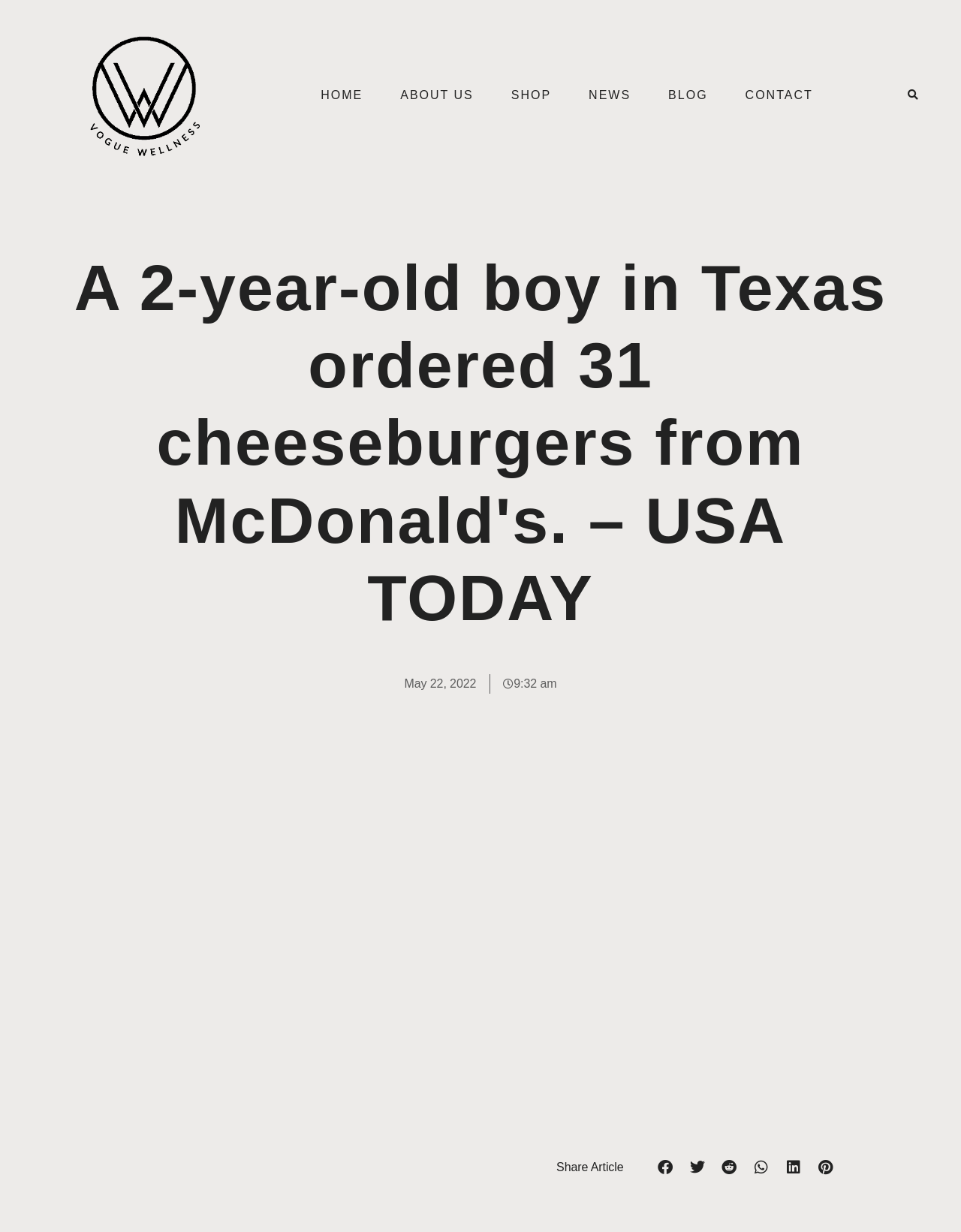Given the element description "About us", identify the bounding box of the corresponding UI element.

[0.417, 0.07, 0.493, 0.085]